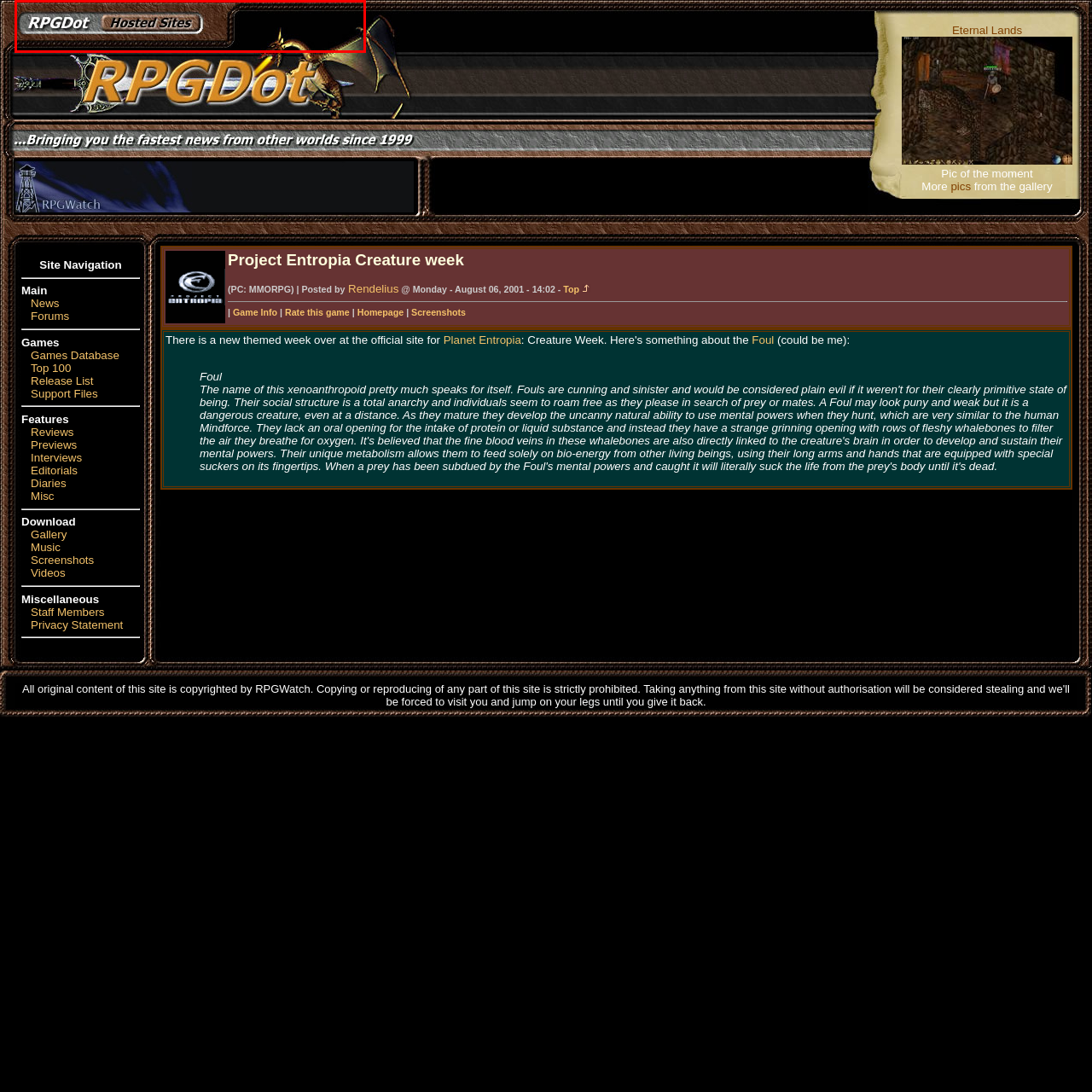Focus on the image enclosed by the red outline and give a short answer: What is the font style of the text 'RPGDot'?

Bold, stylized